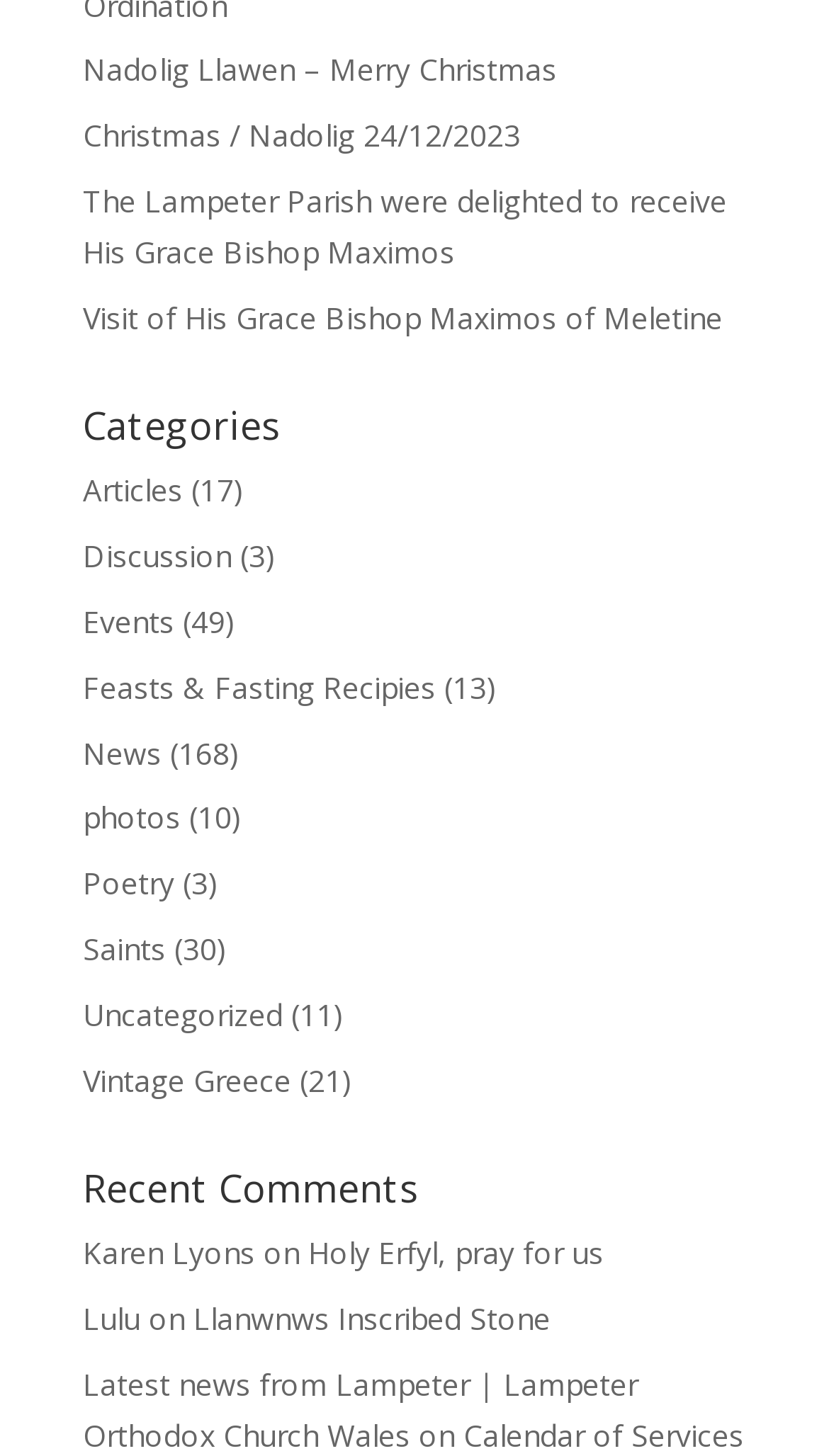Find the bounding box coordinates of the area that needs to be clicked in order to achieve the following instruction: "Visit the Calendar of Services". The coordinates should be specified as four float numbers between 0 and 1, i.e., [left, top, right, bottom].

[0.559, 0.972, 0.897, 0.999]